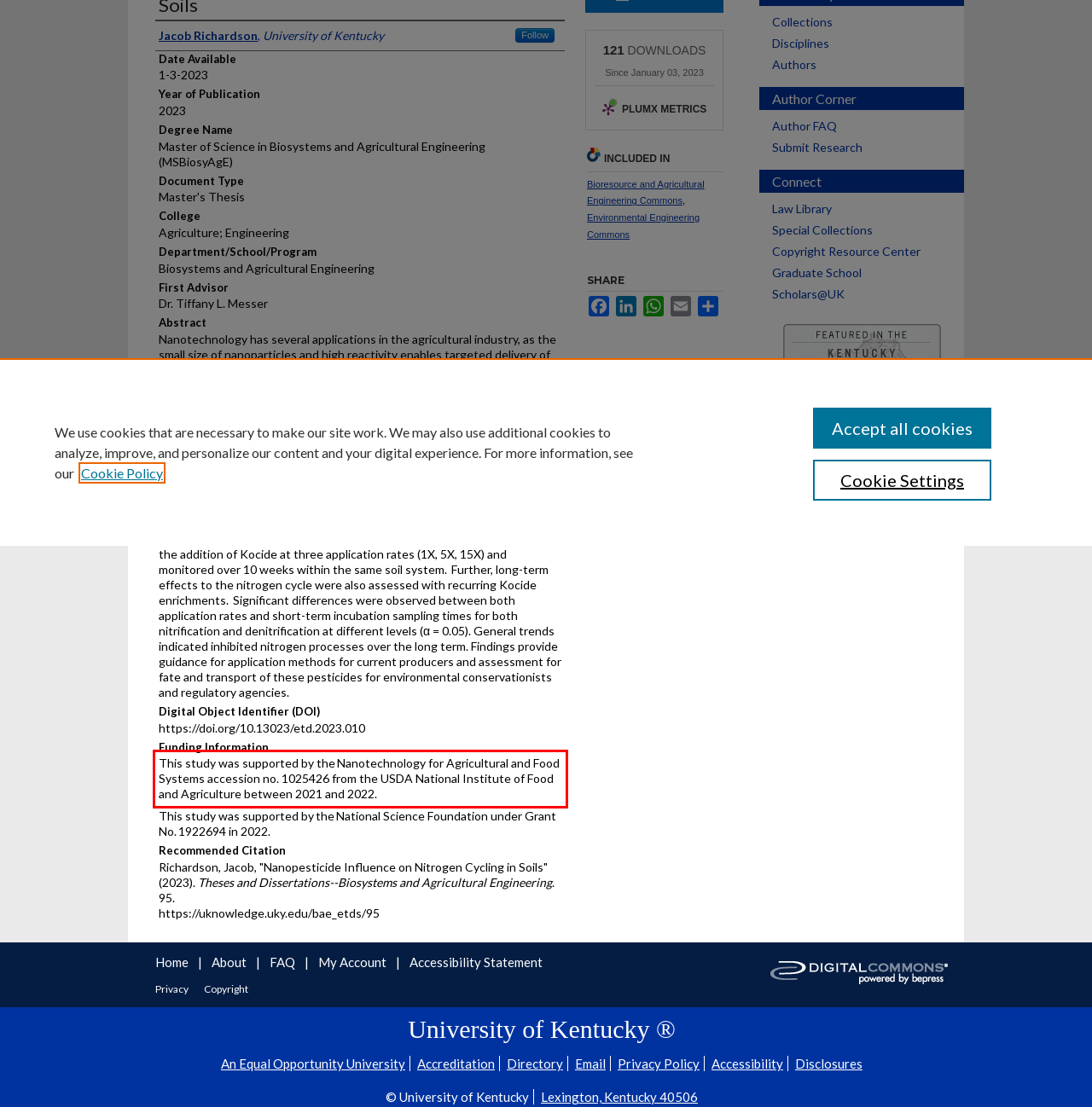Given a screenshot of a webpage containing a red rectangle bounding box, extract and provide the text content found within the red bounding box.

This study was supported by the Nanotechnology for Agricultural and Food Systems accession no. 1025426 from the USDA National Institute of Food and Agriculture between 2021 and 2022.